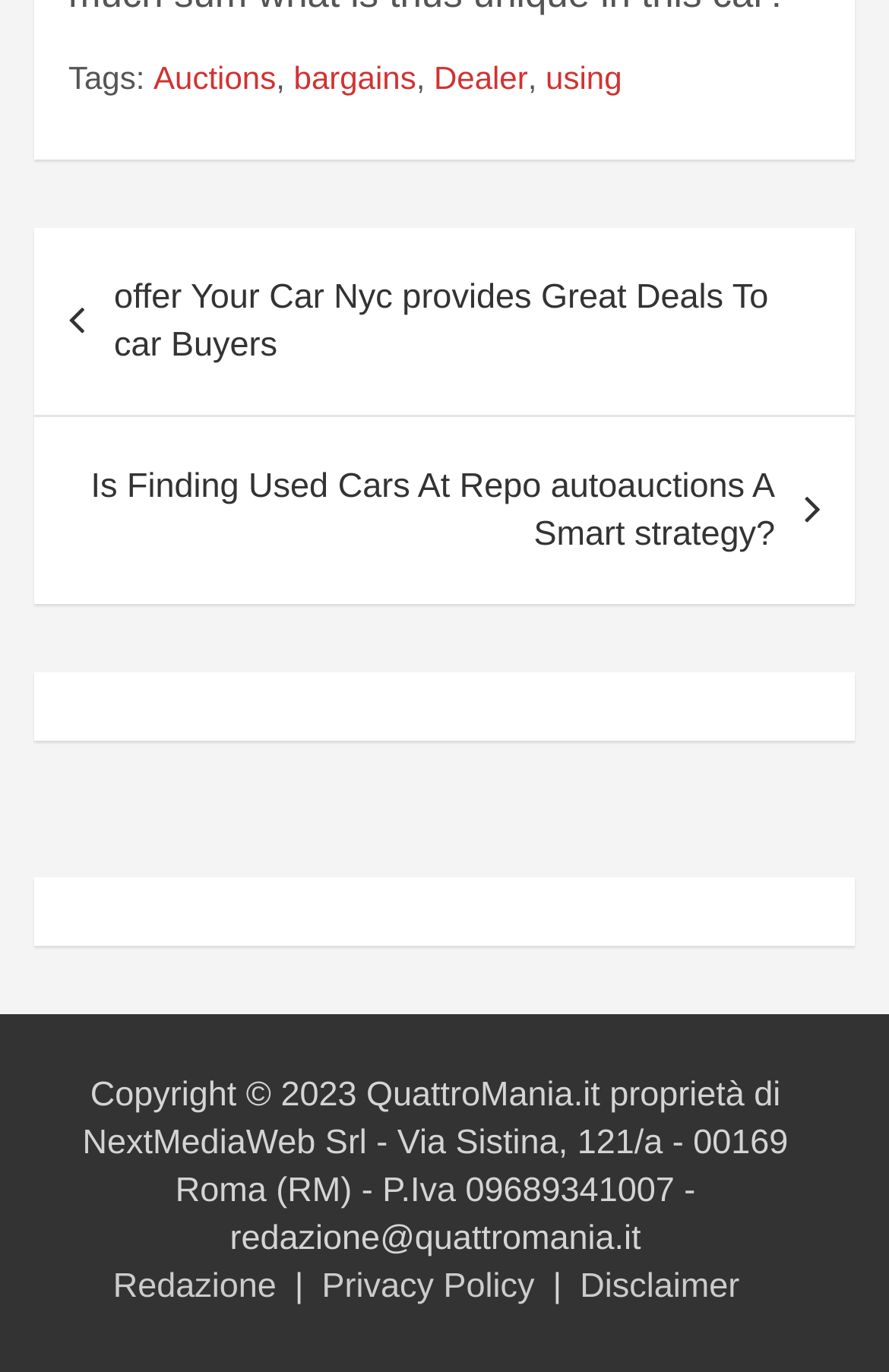What is the date of the first article?
Using the image as a reference, give an elaborate response to the question.

The date of the first article is 'Aprile 30, 2024' which is indicated by the link element with the text 'Aprile 30, 2024' in the complementary section.